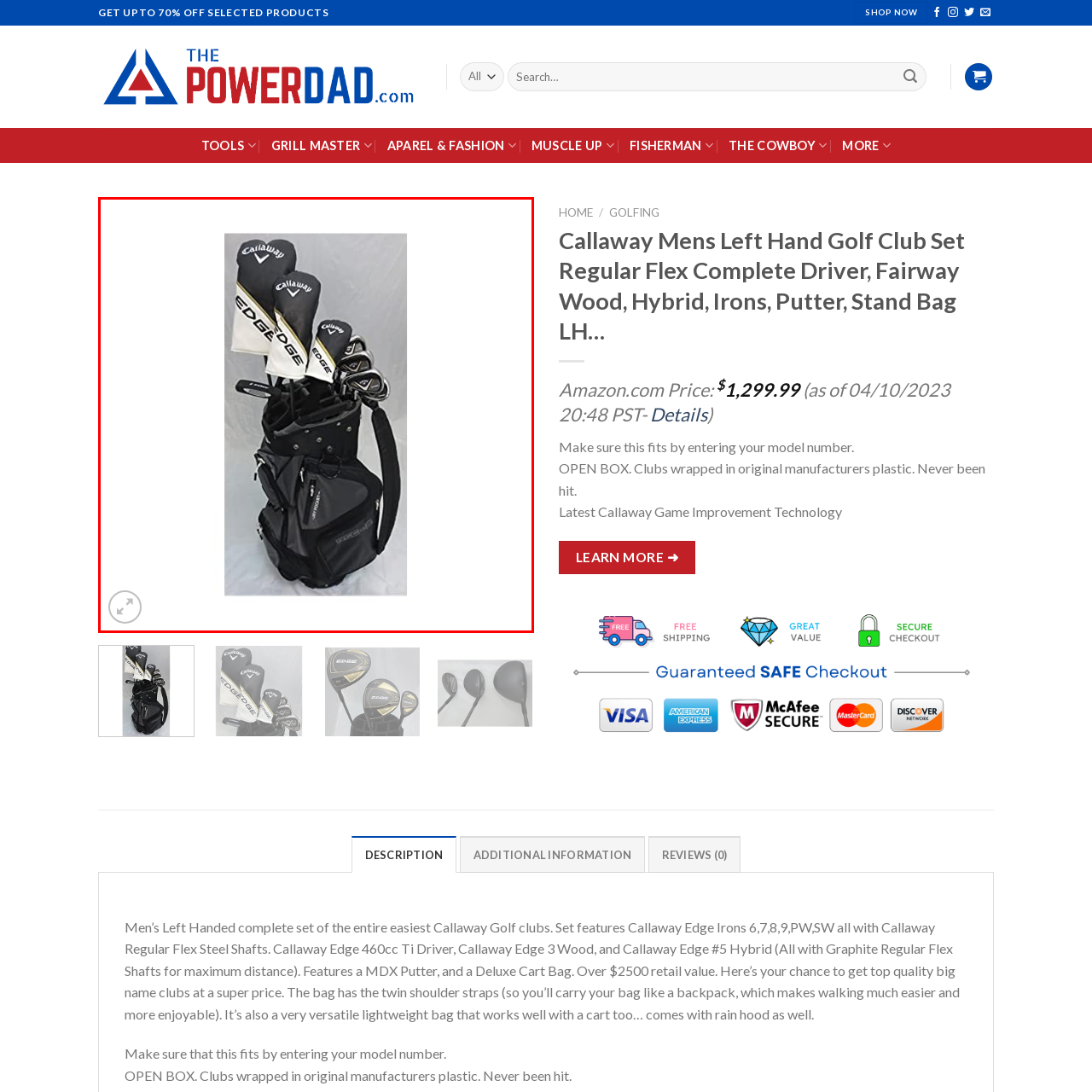Craft an in-depth description of the visual elements captured within the red box.

The image showcases a complete golf club set from Callaway, specifically designed for left-handed players. Featuring a sleek black stand bag, the set includes several clubs prominently displayed at the top. The clubs, labeled "Callaway Edge," consist of a driver, fairway wood, hybrid, and a full set of irons. The elegant design of the bag is both functional and stylish, equipped with multiple pockets for storage. This set is a great option for golfers seeking a reliable and high-quality golfing experience.